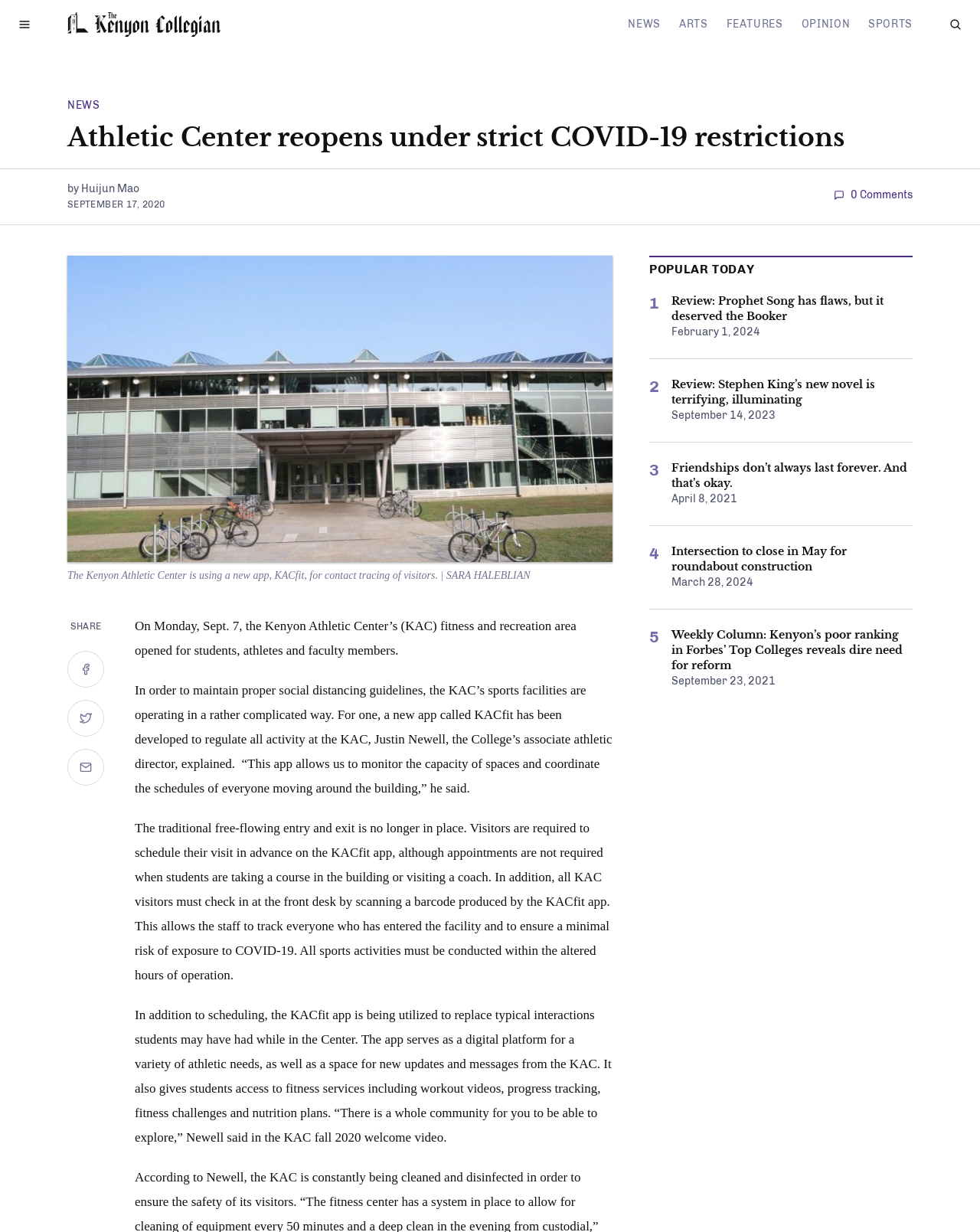Determine the bounding box coordinates of the clickable area required to perform the following instruction: "Share on Facebook". The coordinates should be represented as four float numbers between 0 and 1: [left, top, right, bottom].

[0.069, 0.529, 0.106, 0.558]